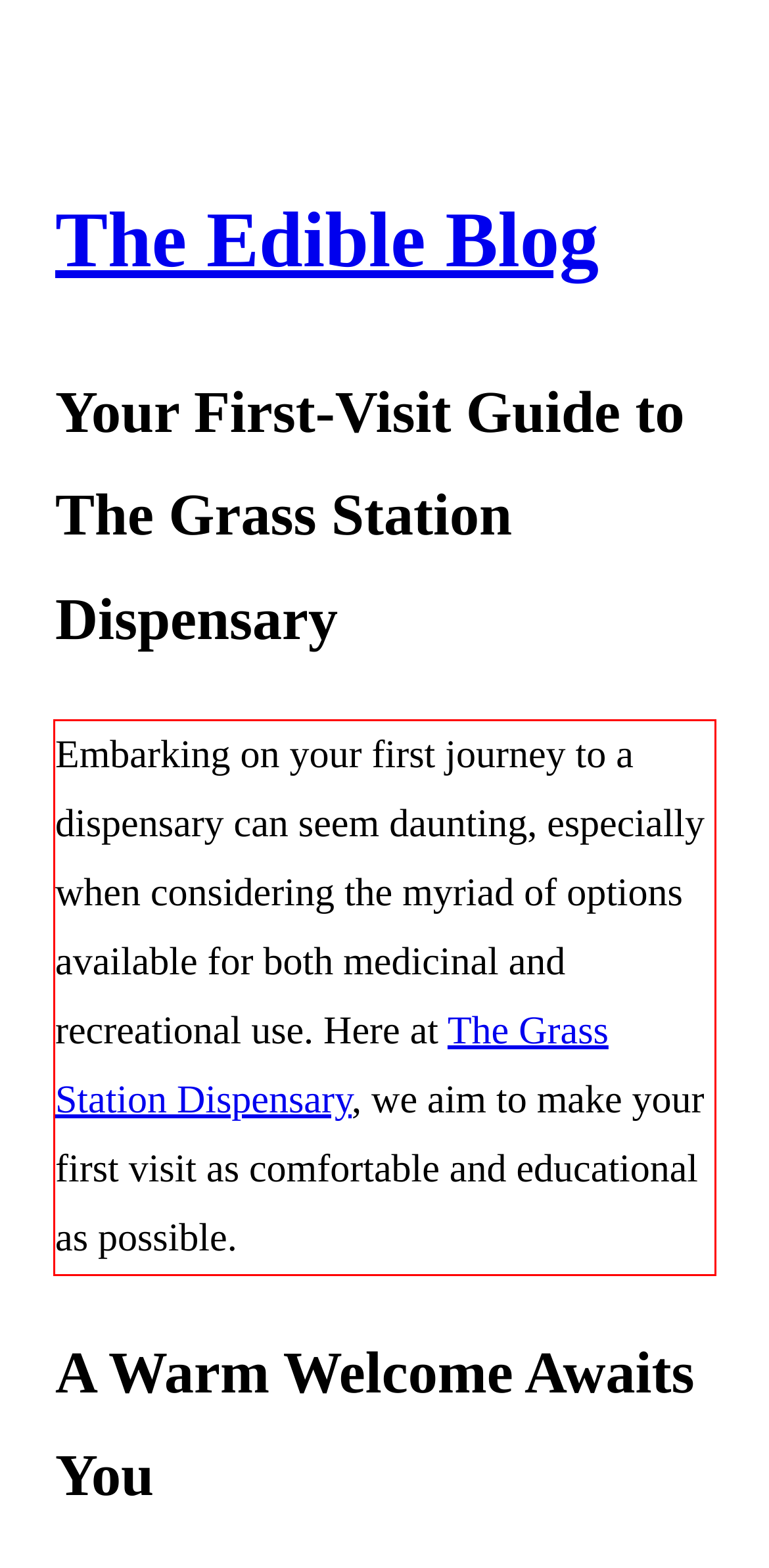Please take the screenshot of the webpage, find the red bounding box, and generate the text content that is within this red bounding box.

Embarking on your first journey to a dispensary can seem daunting, especially when considering the myriad of options available for both medicinal and recreational use. Here at The Grass Station Dispensary, we aim to make your first visit as comfortable and educational as possible.